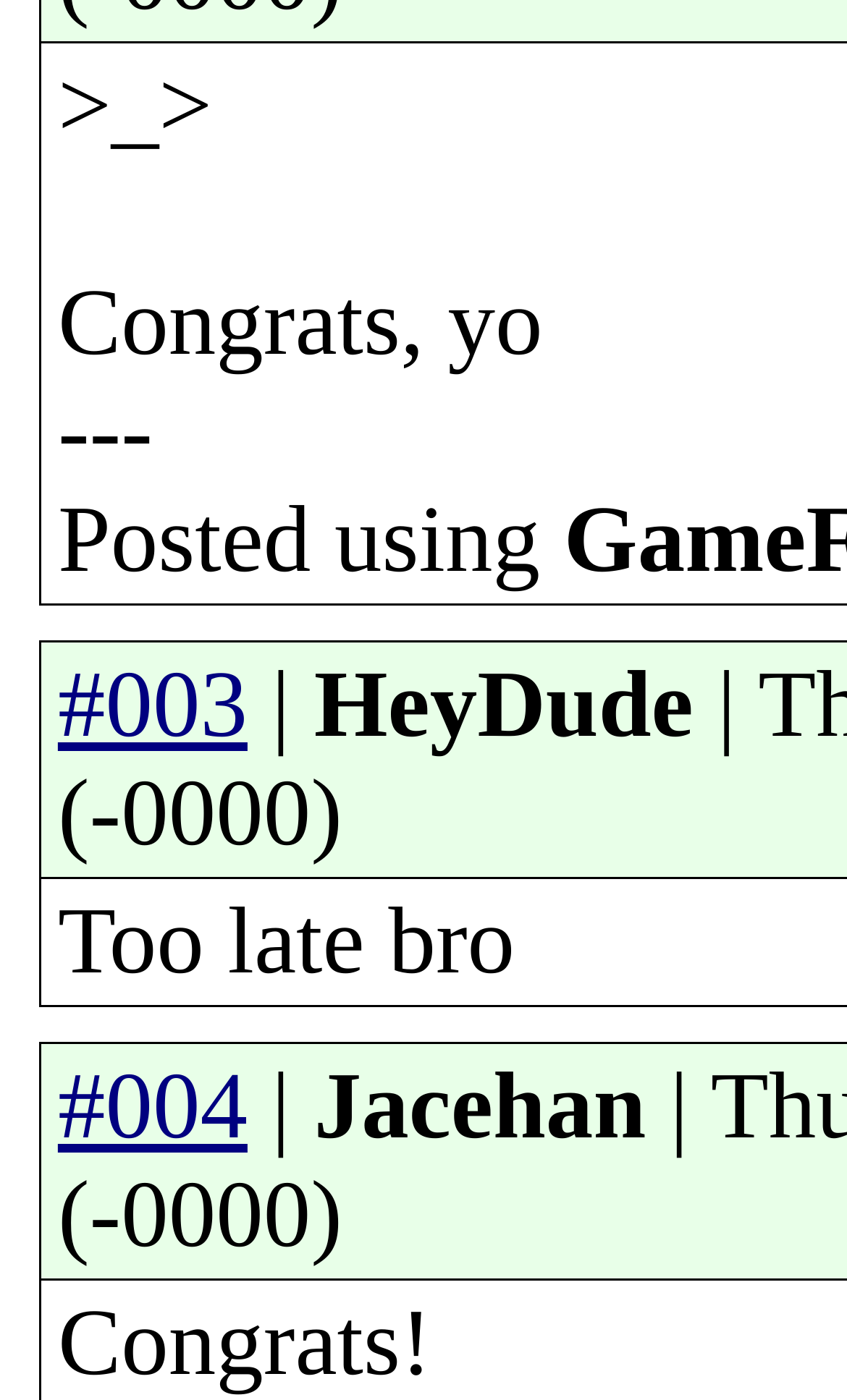How many links are there in the comments section?
Please ensure your answer is as detailed and informative as possible.

I scanned the comments section and found two links, denoted by '#003' and '#004'. These links appear to be part of the comments, so I concluded that there are 2 links in the comments section.